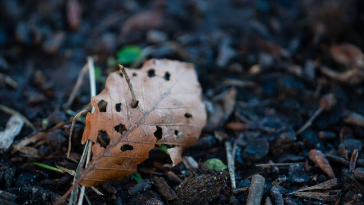What is the significance of the decomposition process?
Can you provide a detailed and comprehensive answer to the question?

The decomposition process plays a crucial role in nutrient cycling within ecosystems, which means that it helps to recycle nutrients and make them available to other living organisms, contributing to the overall health of the ecosystem.